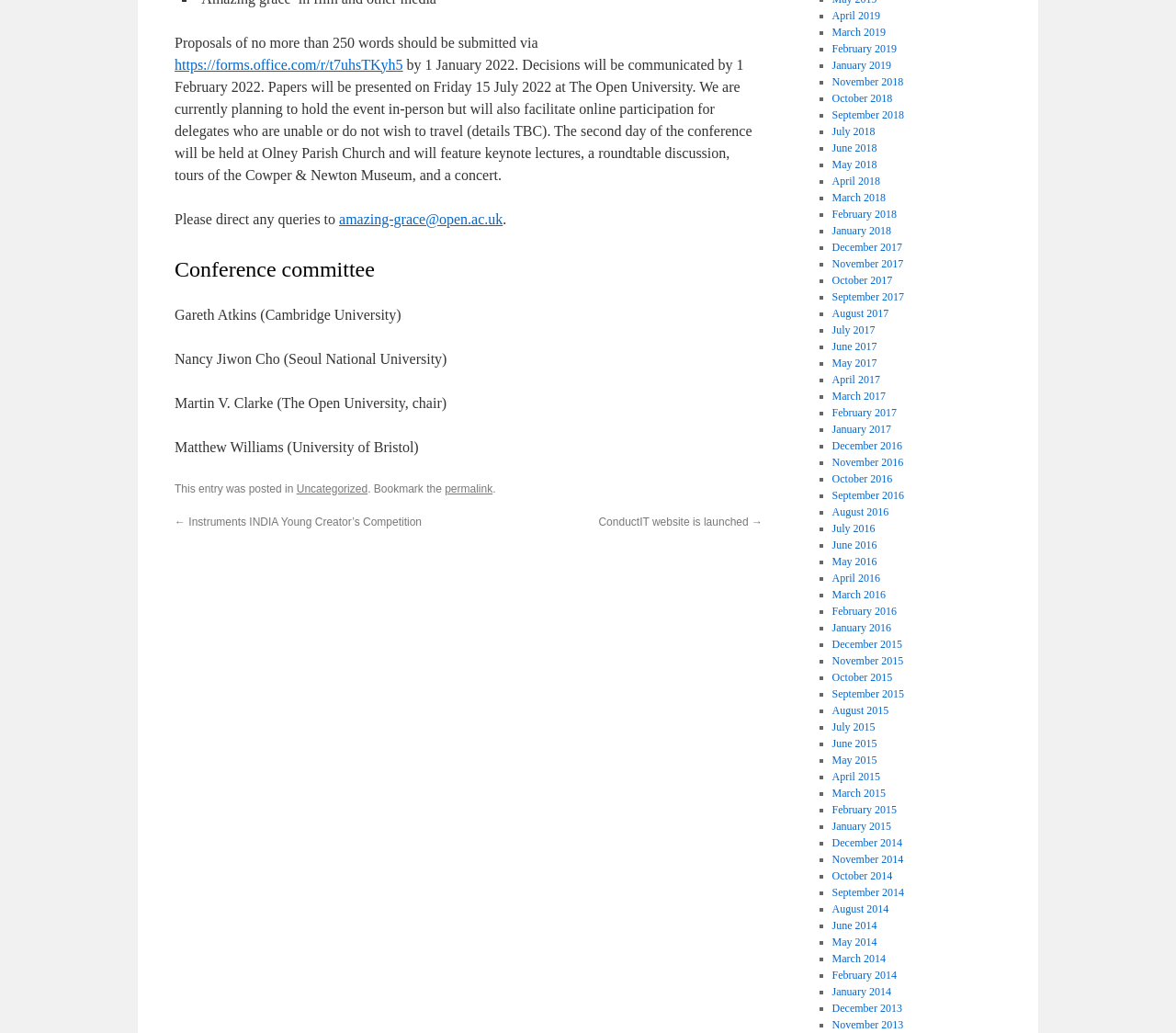Locate the bounding box coordinates of the element you need to click to accomplish the task described by this instruction: "view the ConductIT website".

[0.509, 0.499, 0.648, 0.511]